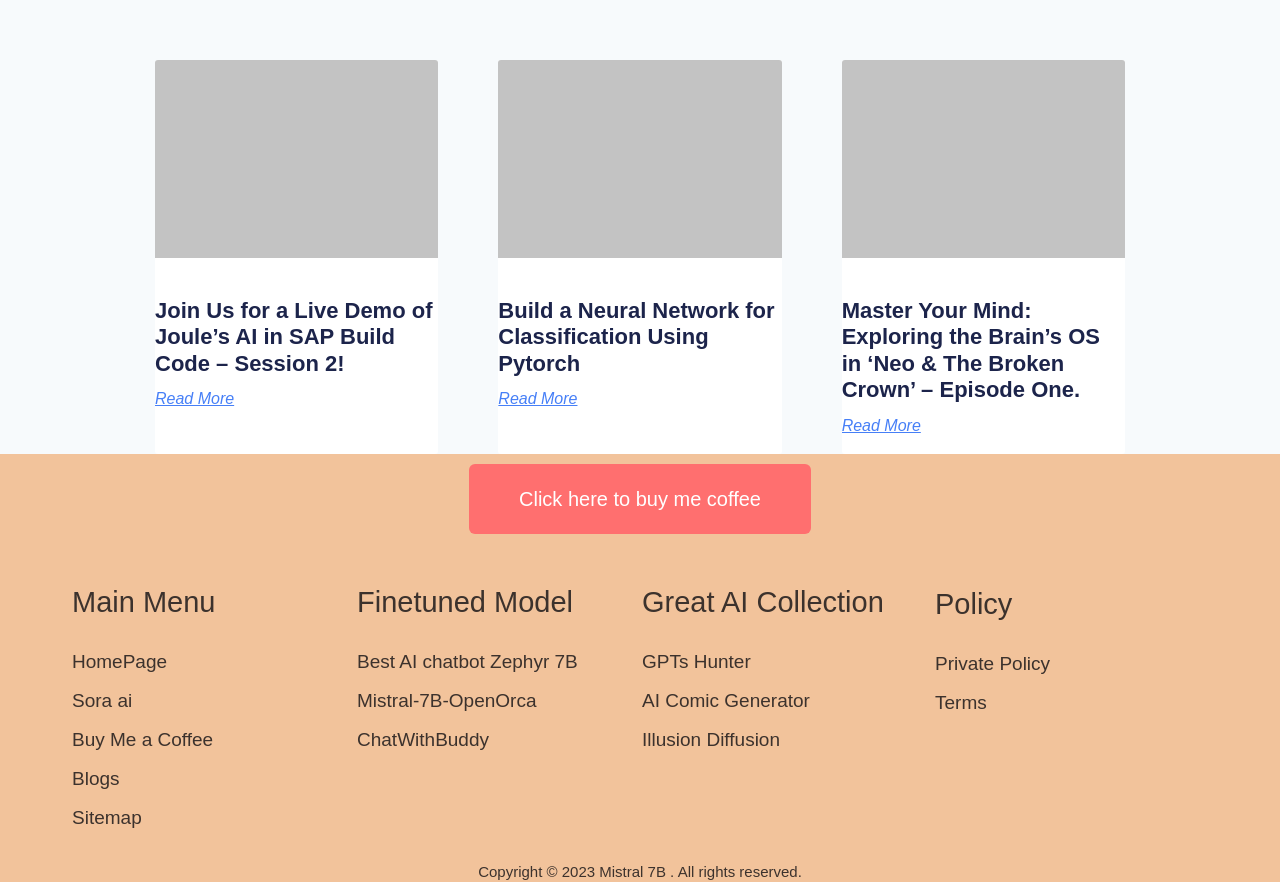Locate the bounding box of the UI element based on this description: "GPTs Hunter". Provide four float numbers between 0 and 1 as [left, top, right, bottom].

[0.502, 0.738, 0.587, 0.761]